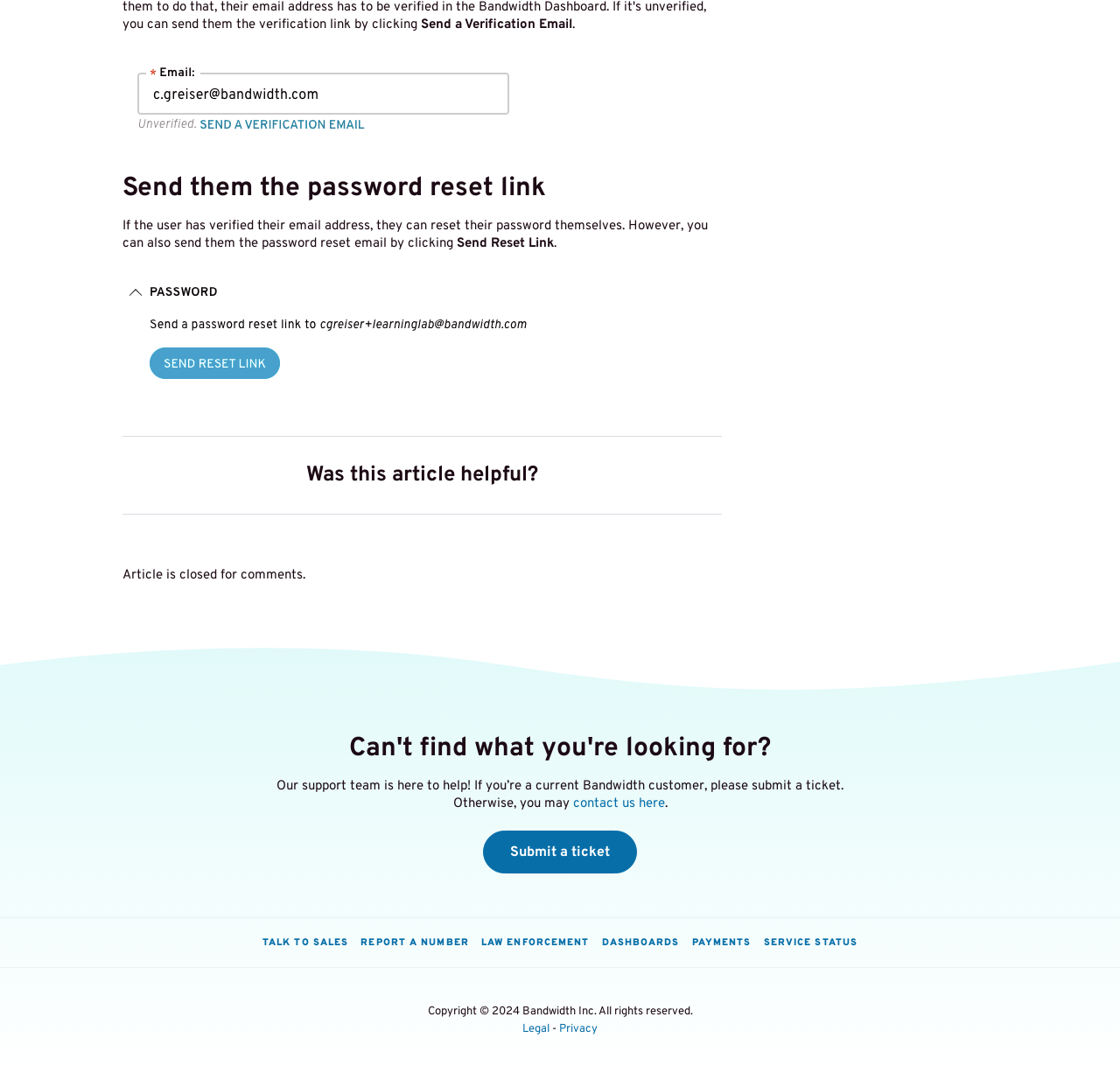Respond to the following question with a brief word or phrase:
What is the purpose of sending a verification email?

To reset password